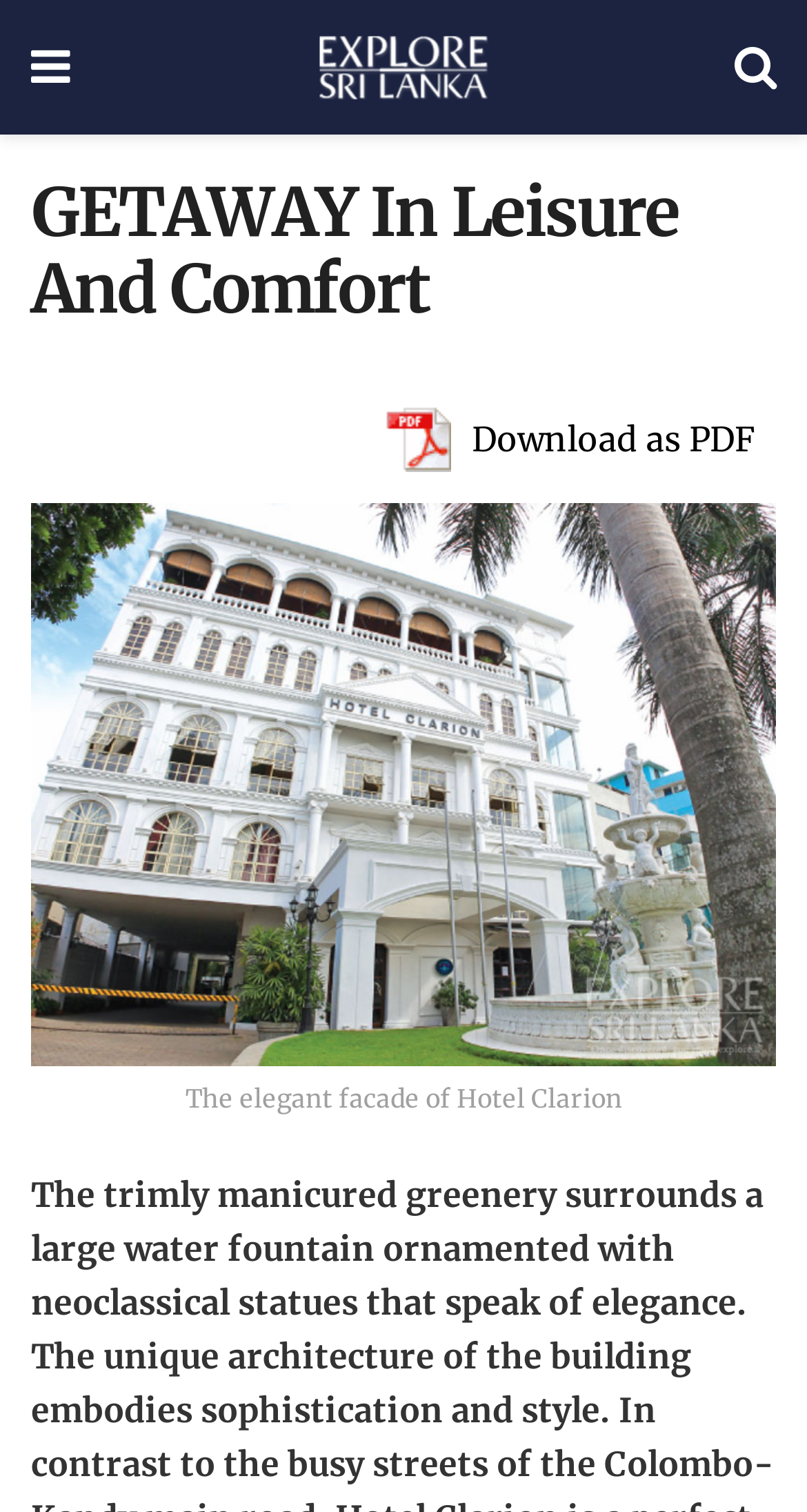What is the subject of the figure?
Please provide a single word or phrase in response based on the screenshot.

Hotel Clarion